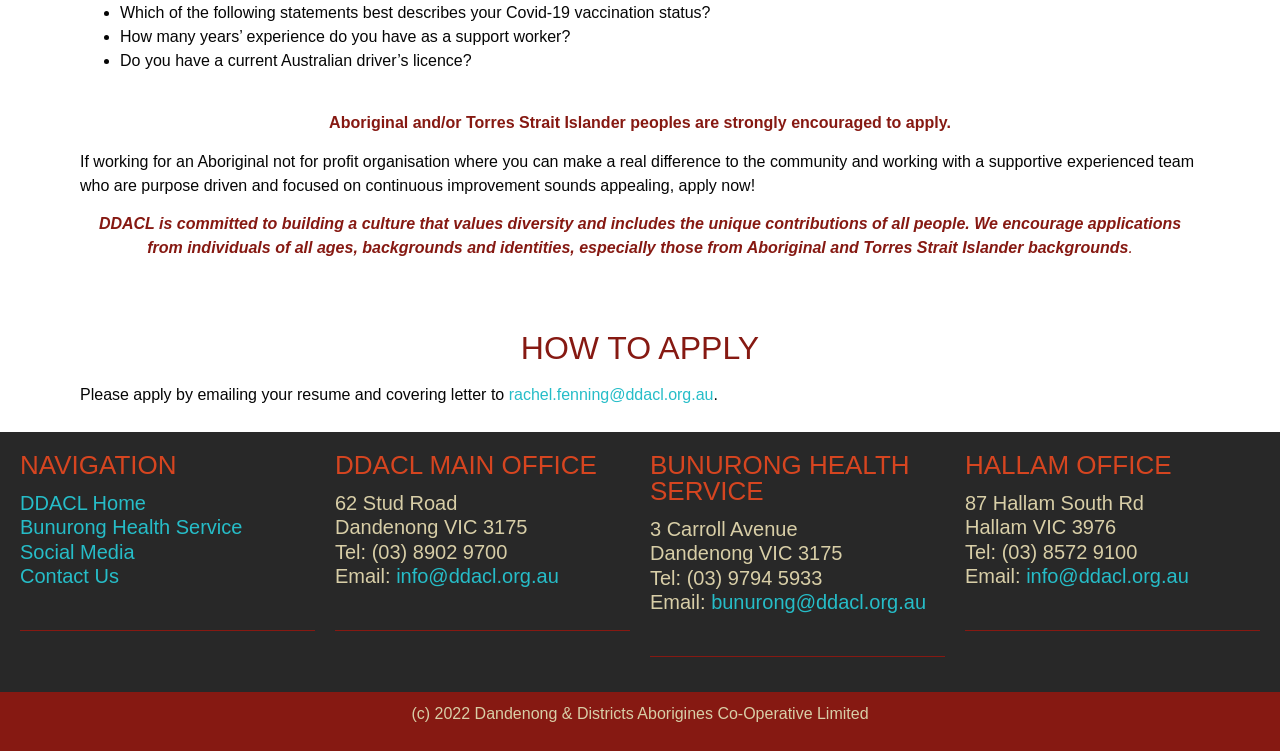Please answer the following query using a single word or phrase: 
What is the email address to apply for a job?

rachel.fenning@ddacl.org.au